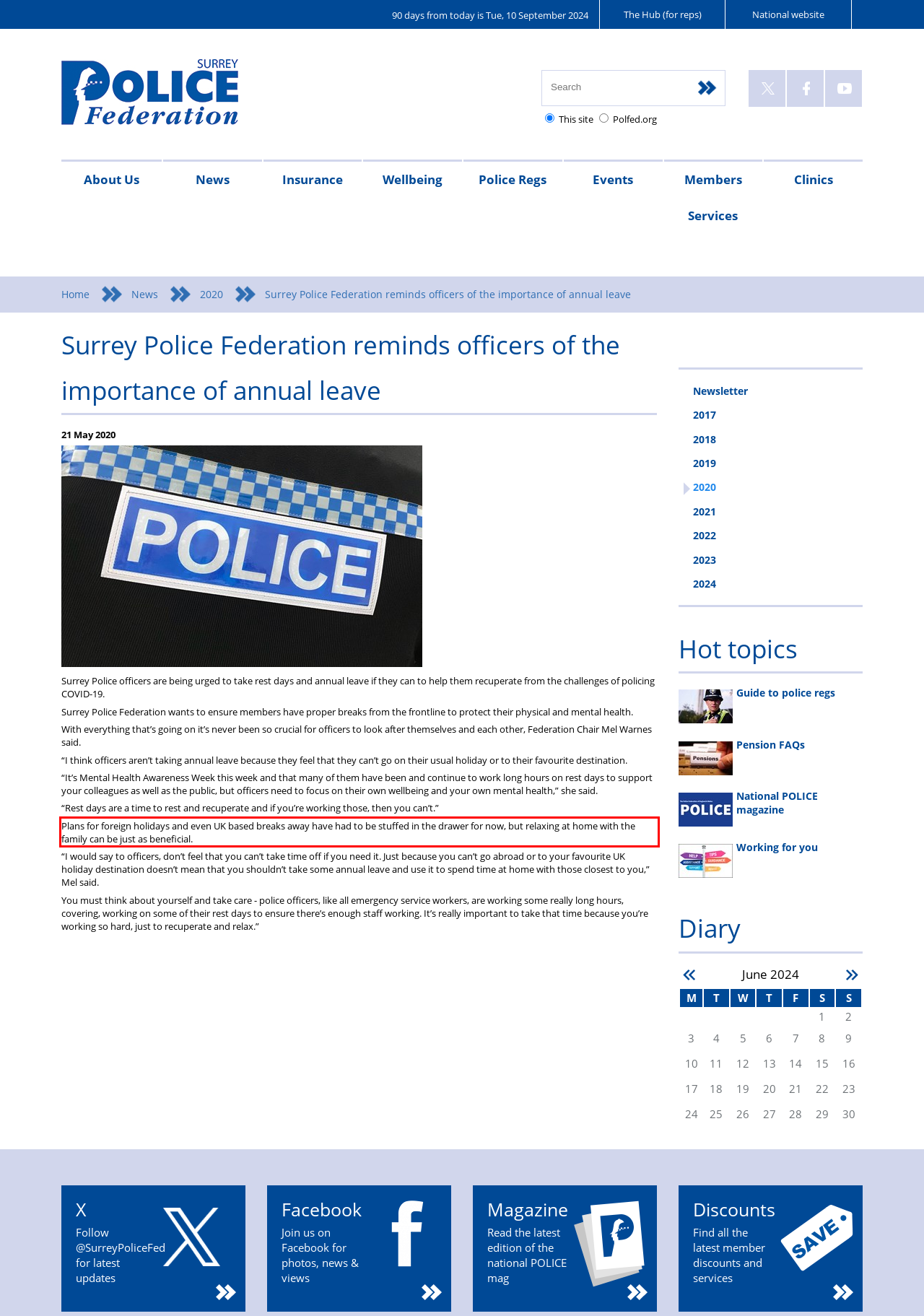You are presented with a screenshot containing a red rectangle. Extract the text found inside this red bounding box.

Plans for foreign holidays and even UK based breaks away have had to be stuffed in the drawer for now, but relaxing at home with the family can be just as beneficial.